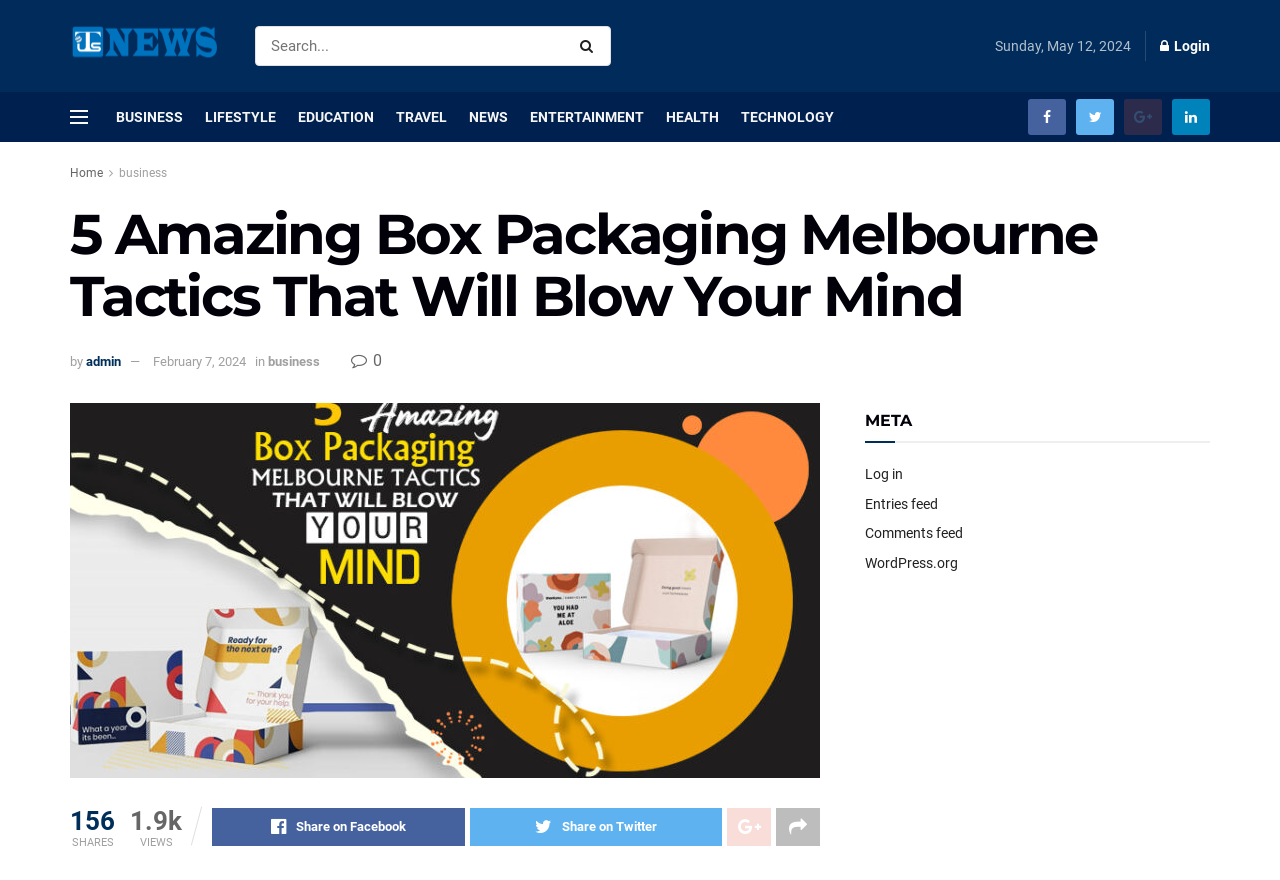Summarize the webpage in an elaborate manner.

The webpage appears to be a news article or blog post titled "5 Amazing Box Packaging Melbourne Tactics That Will Blow Your Mind" on a website called ITsNews. At the top left corner, there is a logo of ITsNews, accompanied by a search bar and a search button. To the right of the search bar, there is a date display showing "Sunday, May 12, 2024". A login button and a series of social media icons are located at the top right corner.

Below the top section, there is a navigation menu with links to various categories such as BUSINESS, LIFESTYLE, EDUCATION, TRAVEL, NEWS, ENTERTAINMENT, HEALTH, and TECHNOLOGY. 

The main content of the webpage is the article itself, which has a heading "5 Amazing Box Packaging Melbourne Tactics That Will Blow Your Mind" followed by the author's name "admin" and the publication date "February 7, 2024". The article is categorized under "business" and has a share count of "0" and a view count of "1.9k".

To the right of the article, there is a sidebar with a heading "META" and links to "Log in", "Entries feed", "Comments feed", and "WordPress.org". 

At the bottom of the webpage, there are social media sharing buttons for Facebook, Twitter, and other platforms.